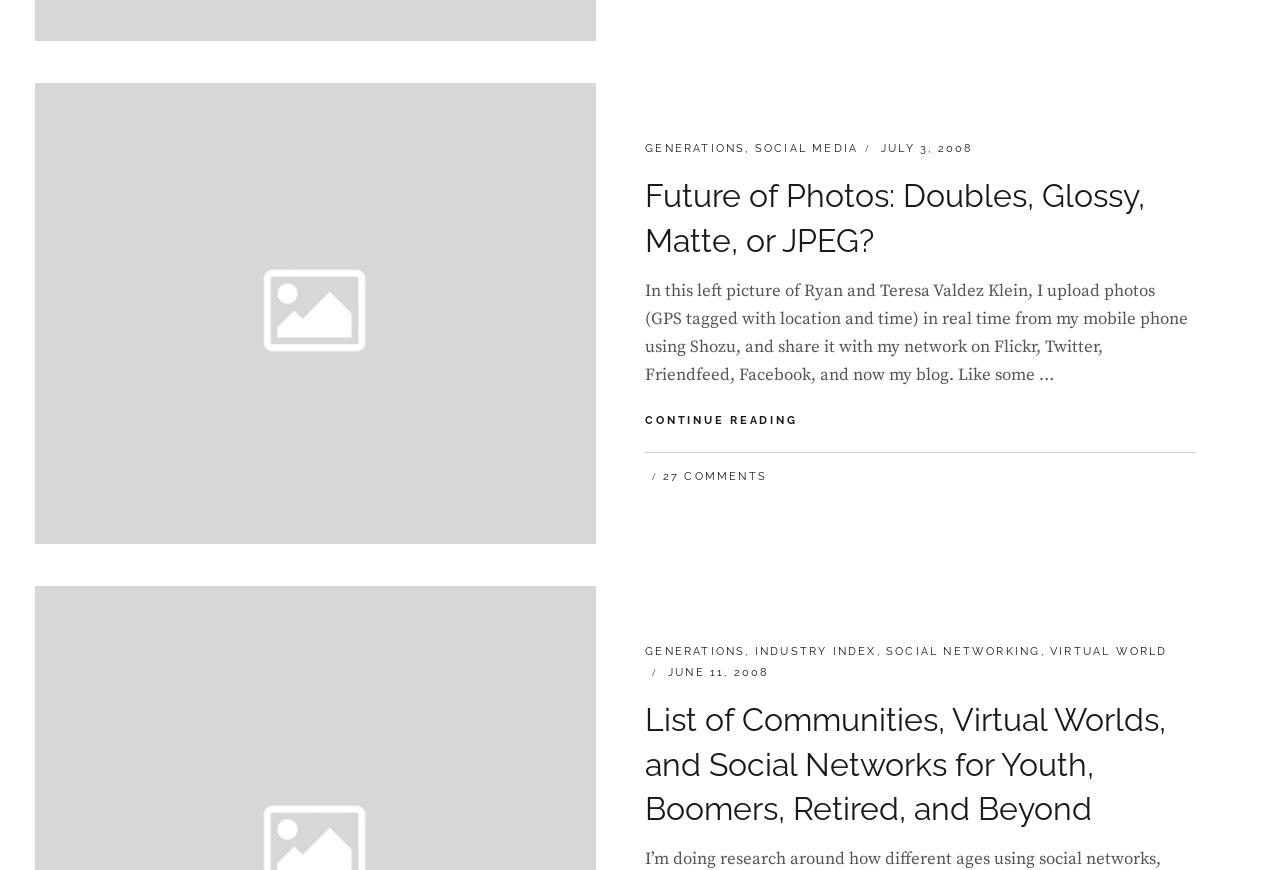Identify the bounding box for the UI element specified in this description: "Generations". The coordinates must be four float numbers between 0 and 1, formatted as [left, top, right, bottom].

[0.504, 0.741, 0.582, 0.756]